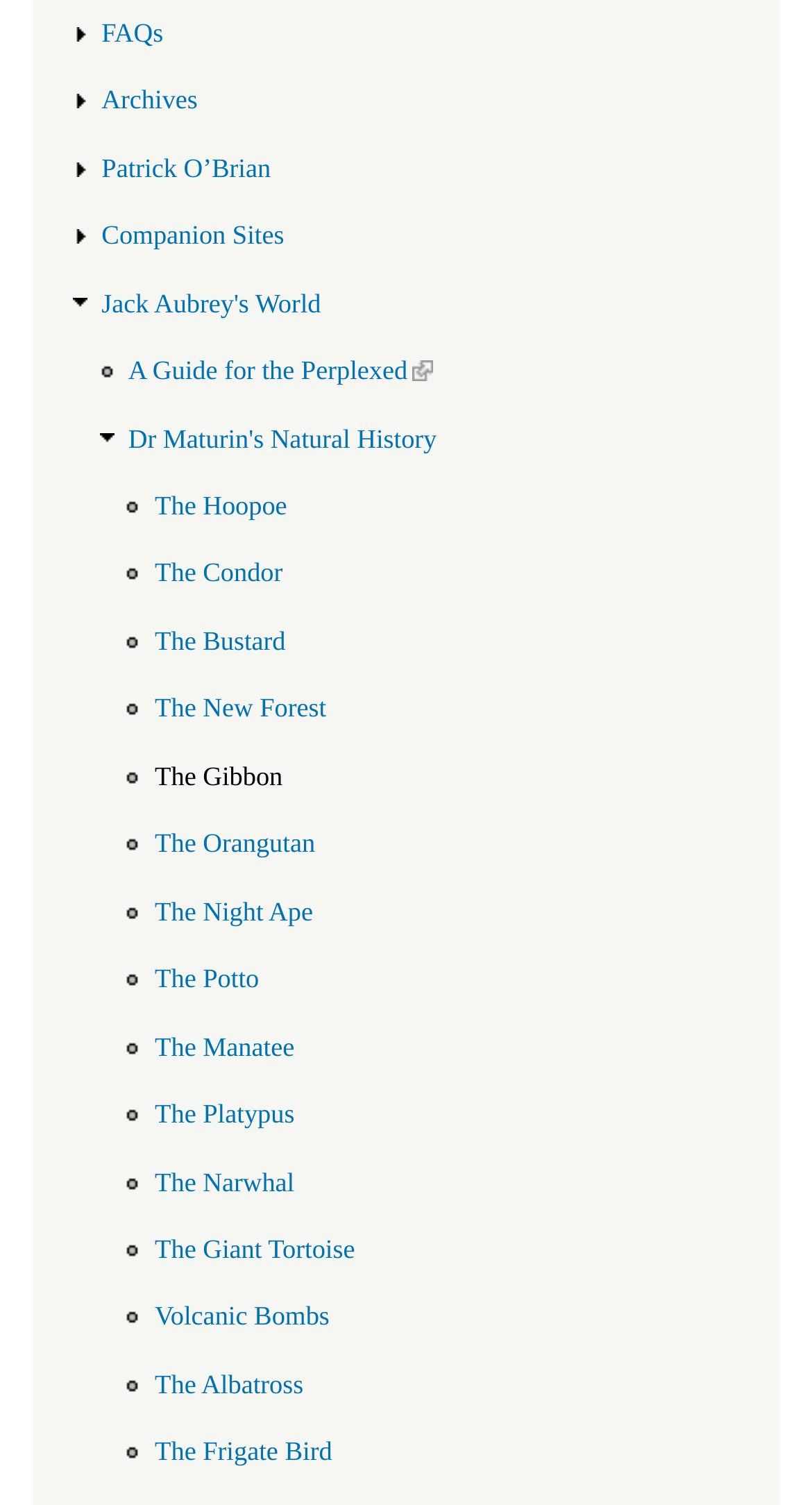How many list markers are on this webpage?
Refer to the image and provide a one-word or short phrase answer.

18